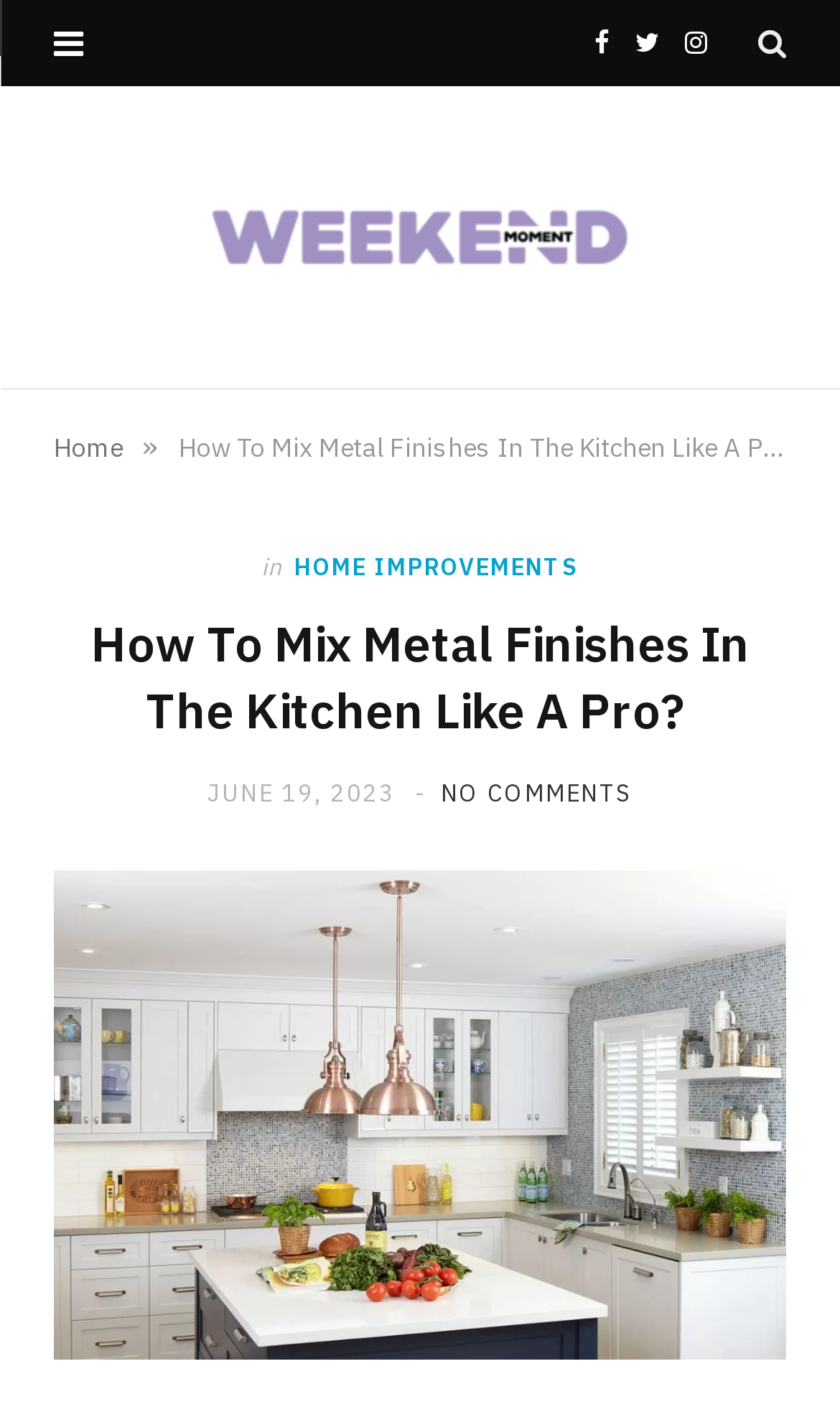Respond to the following question using a concise word or phrase: 
How many comments does the article have?

NO COMMENTS